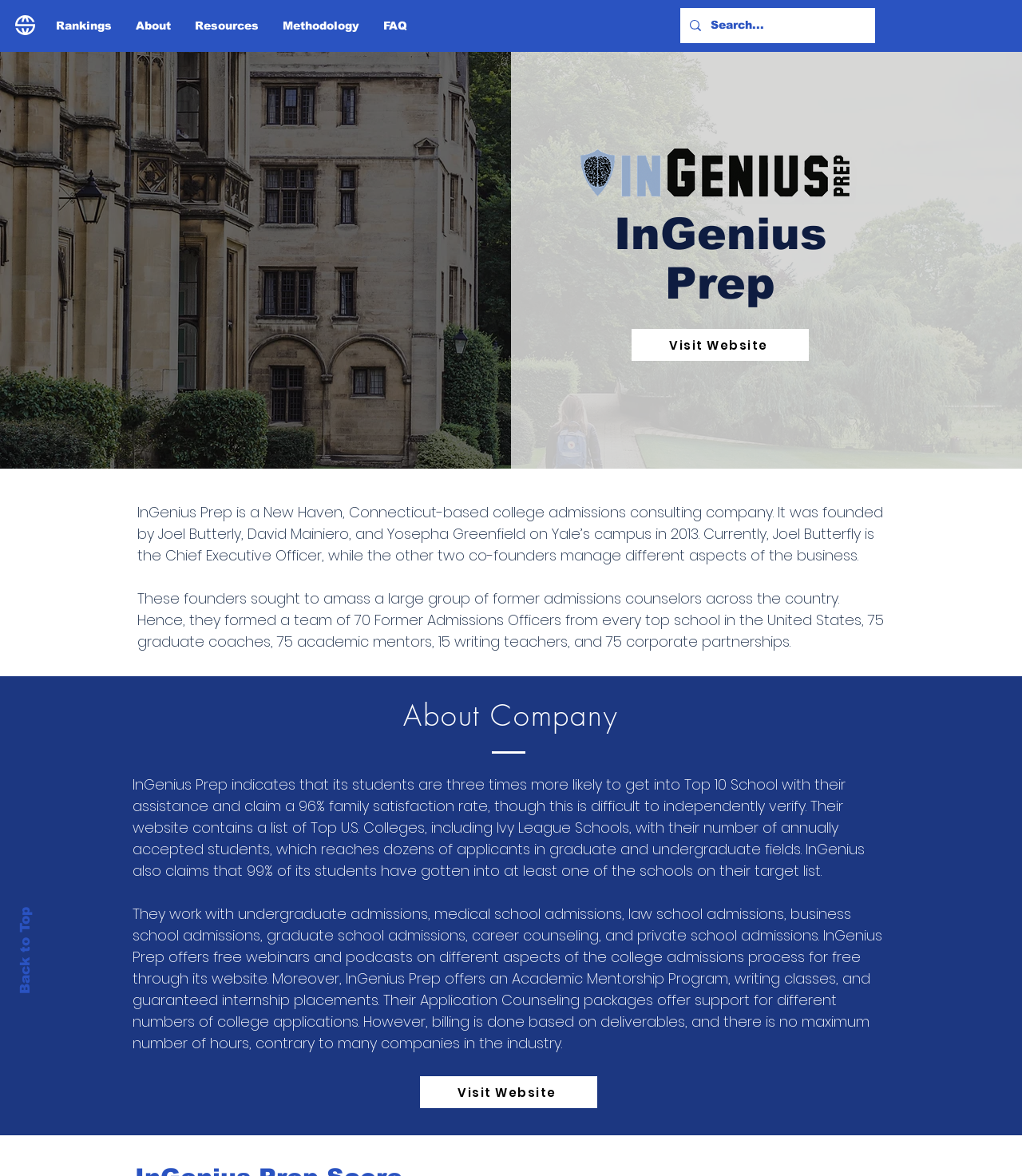Can you determine the bounding box coordinates of the area that needs to be clicked to fulfill the following instruction: "Search for college admissions consulting services"?

[0.666, 0.007, 0.856, 0.037]